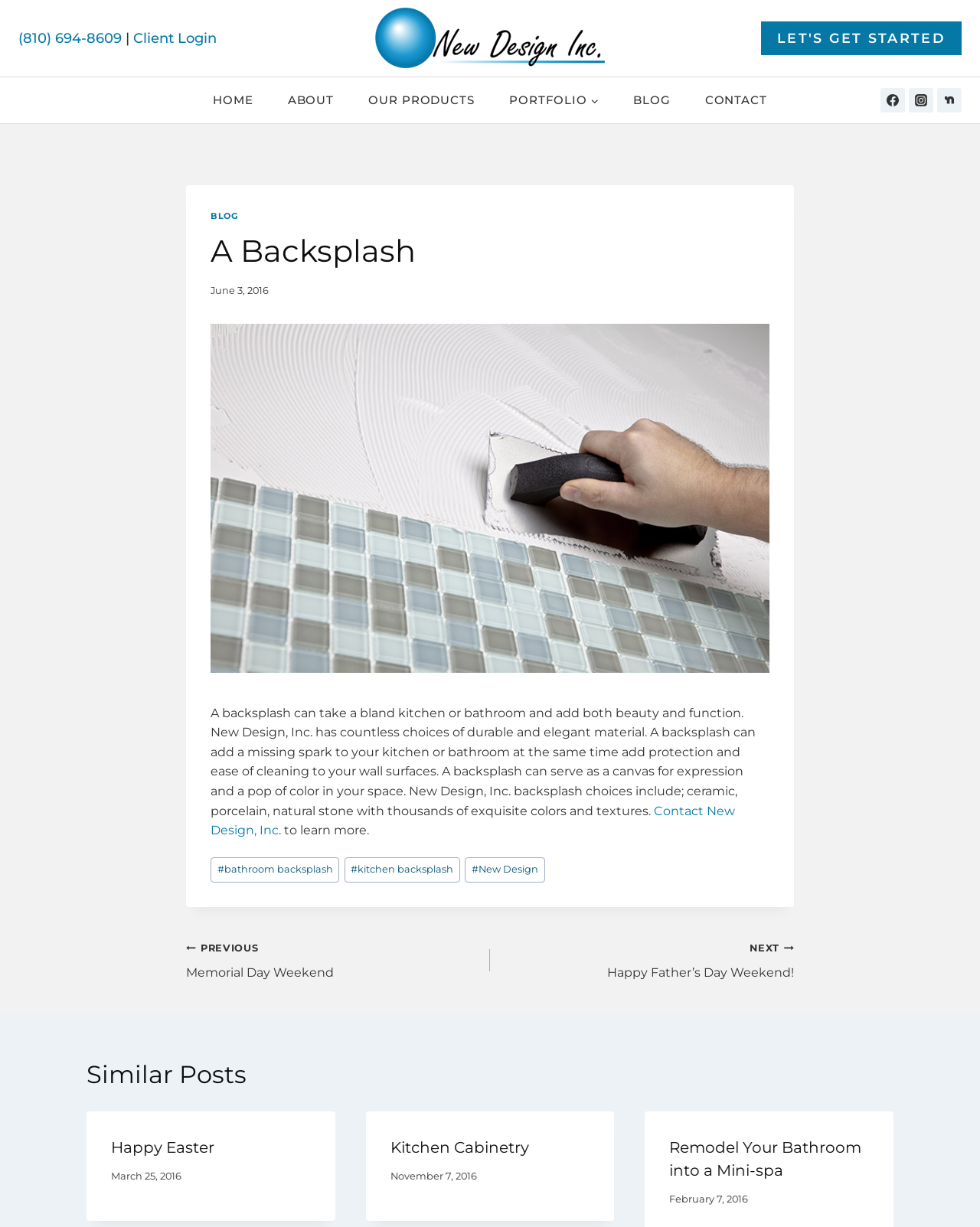What are the social media platforms linked on the webpage?
Based on the screenshot, provide your answer in one word or phrase.

Facebook, Instagram, Nextdoor